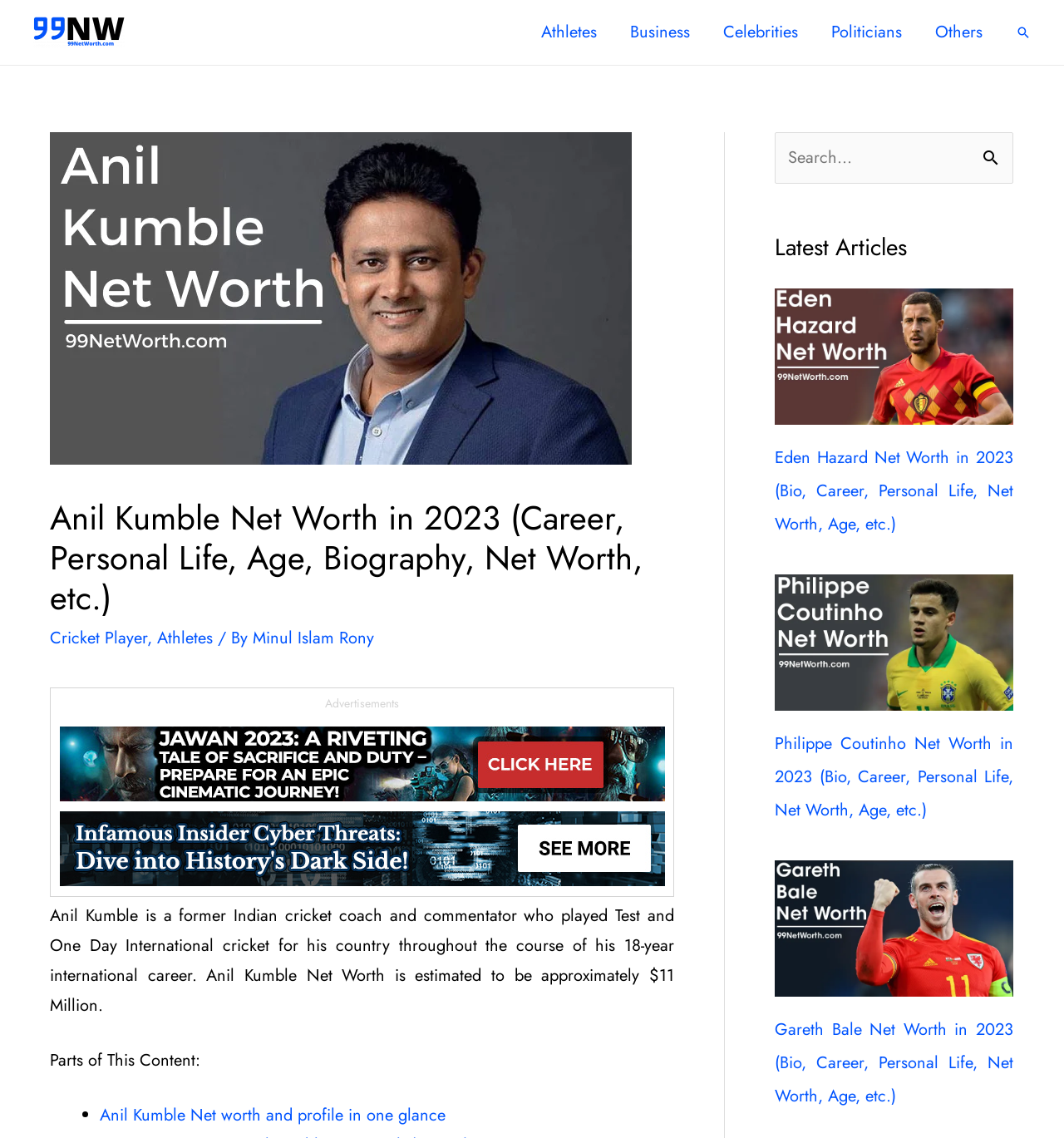Using details from the image, please answer the following question comprehensively:
What is the purpose of the search bar?

The answer can be inferred from the presence of a search bar in the webpage, which is likely to be used for searching net worth information of various individuals, as the webpage is focused on providing net worth information.